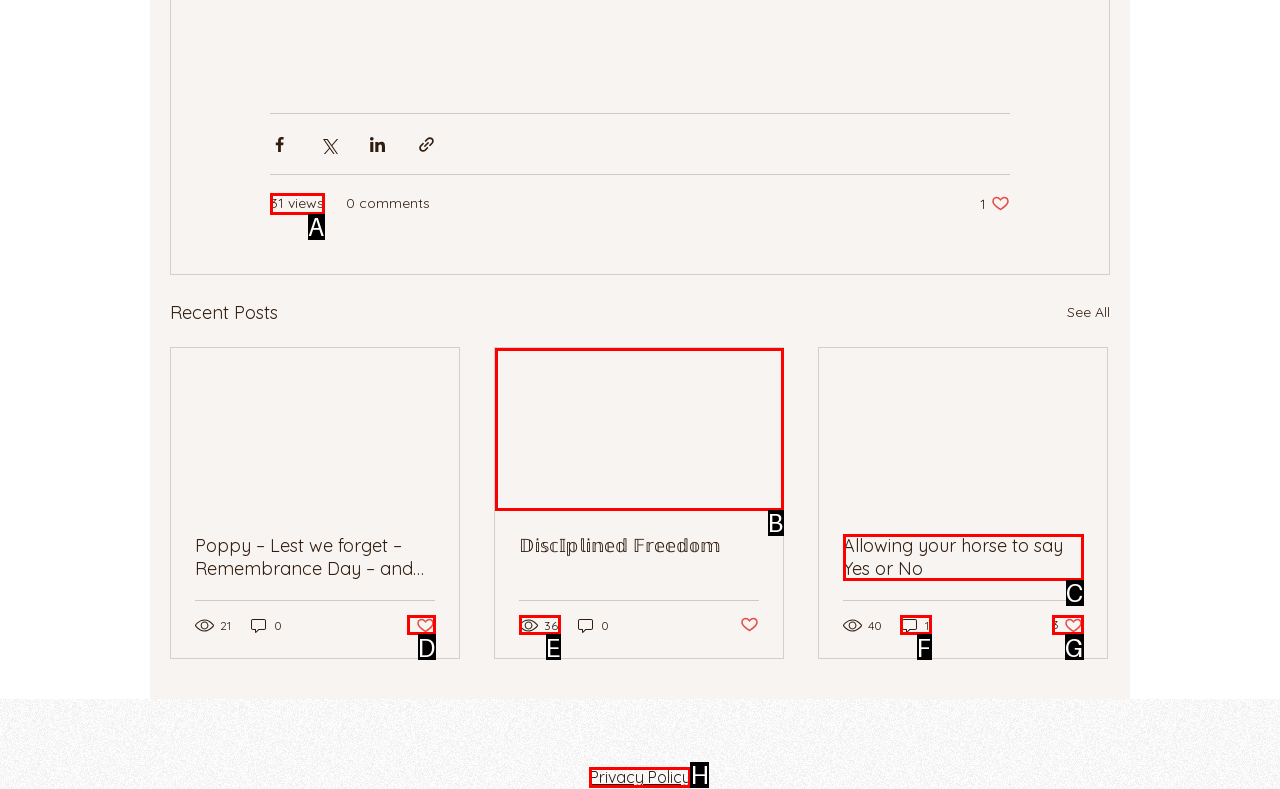Find the option that aligns with: parent_node: 𝔻𝕚𝕤𝕔𝕀𝕡𝕝𝕚𝕟𝕖𝕕 𝔽𝕣𝕖𝕖𝕕𝕠𝕞
Provide the letter of the corresponding option.

B